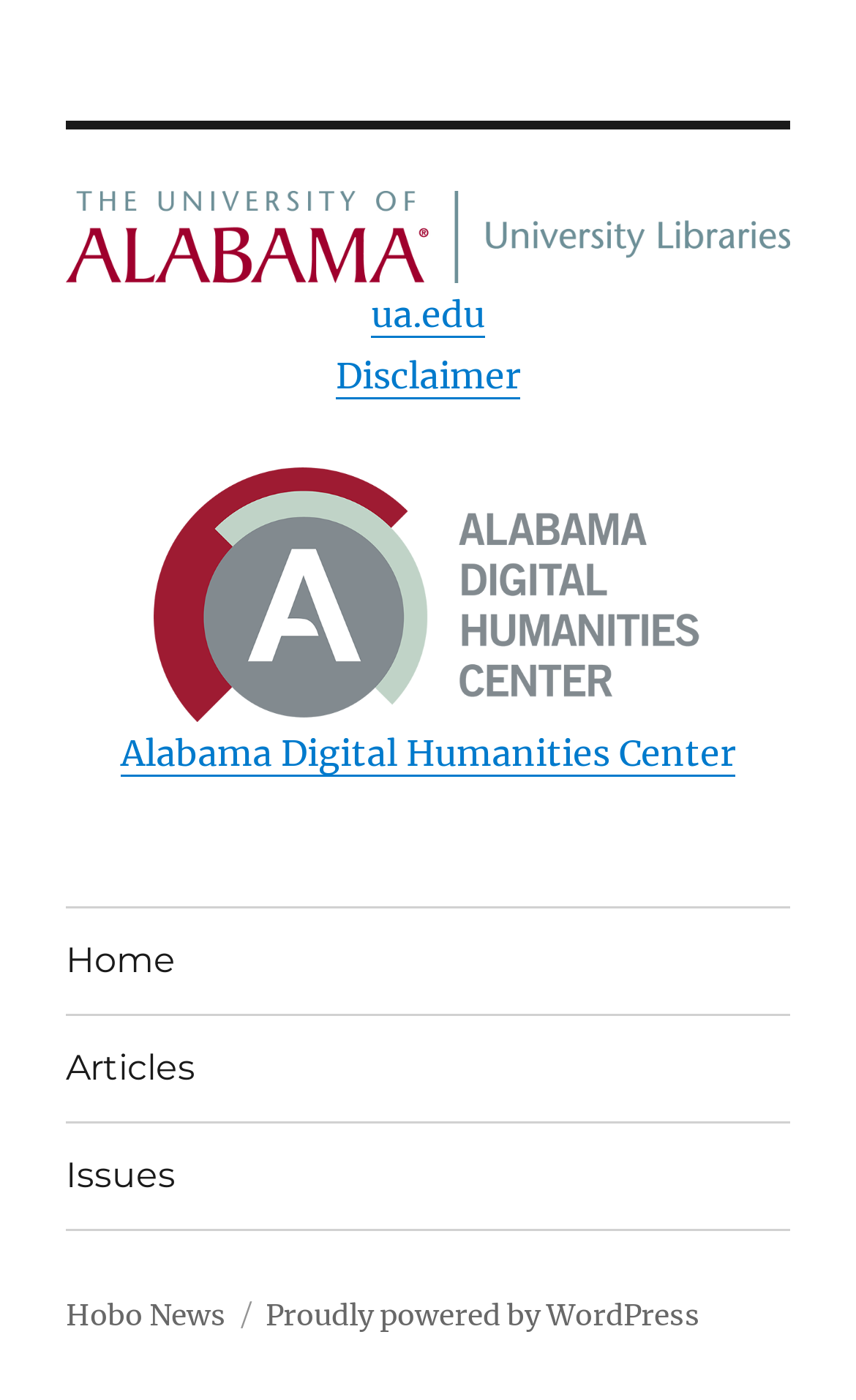How many main menu items are in the footer?
Examine the image and give a concise answer in one word or a short phrase.

3